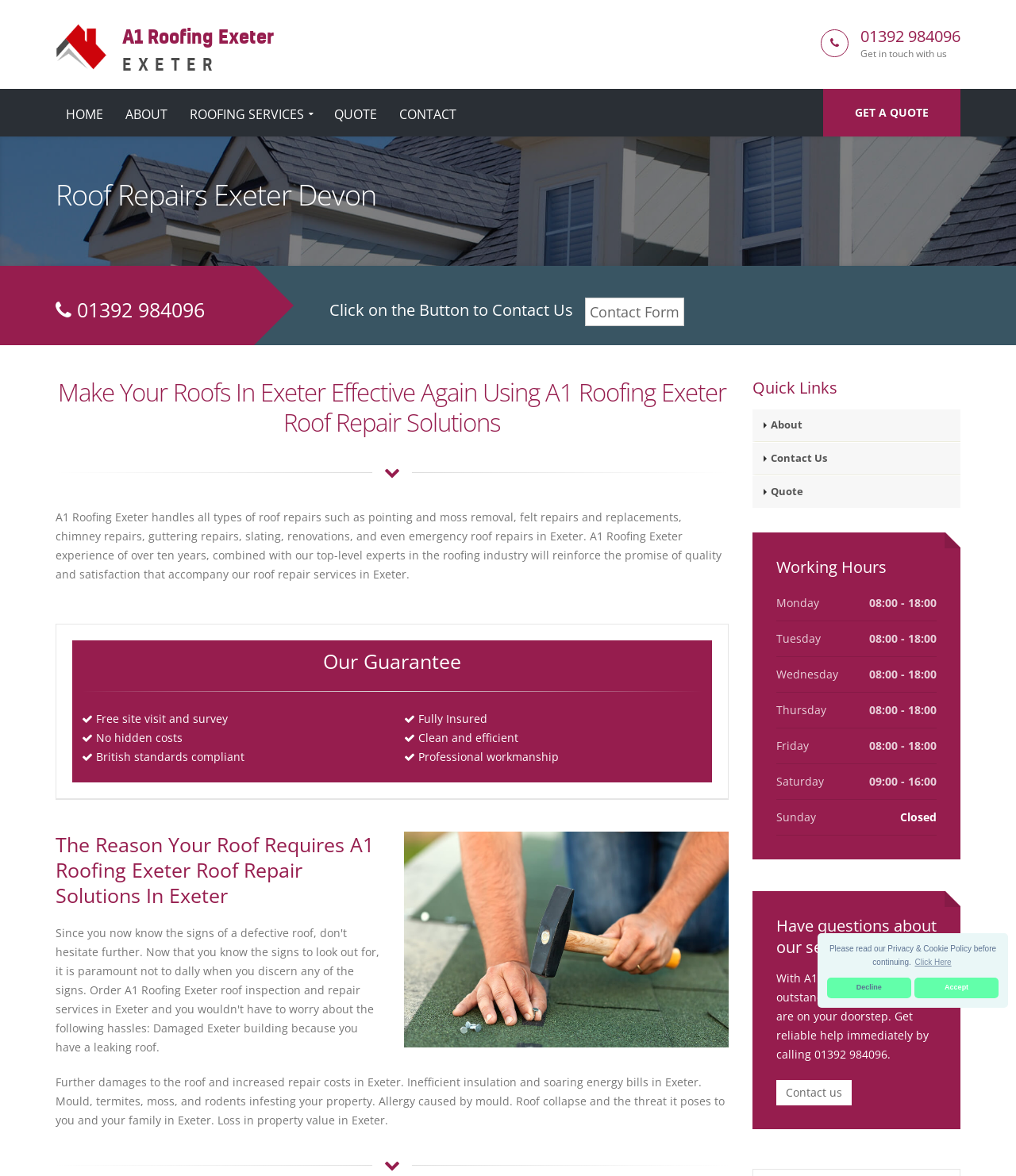Using the description: "Quote", identify the bounding box of the corresponding UI element in the screenshot.

[0.74, 0.405, 0.945, 0.432]